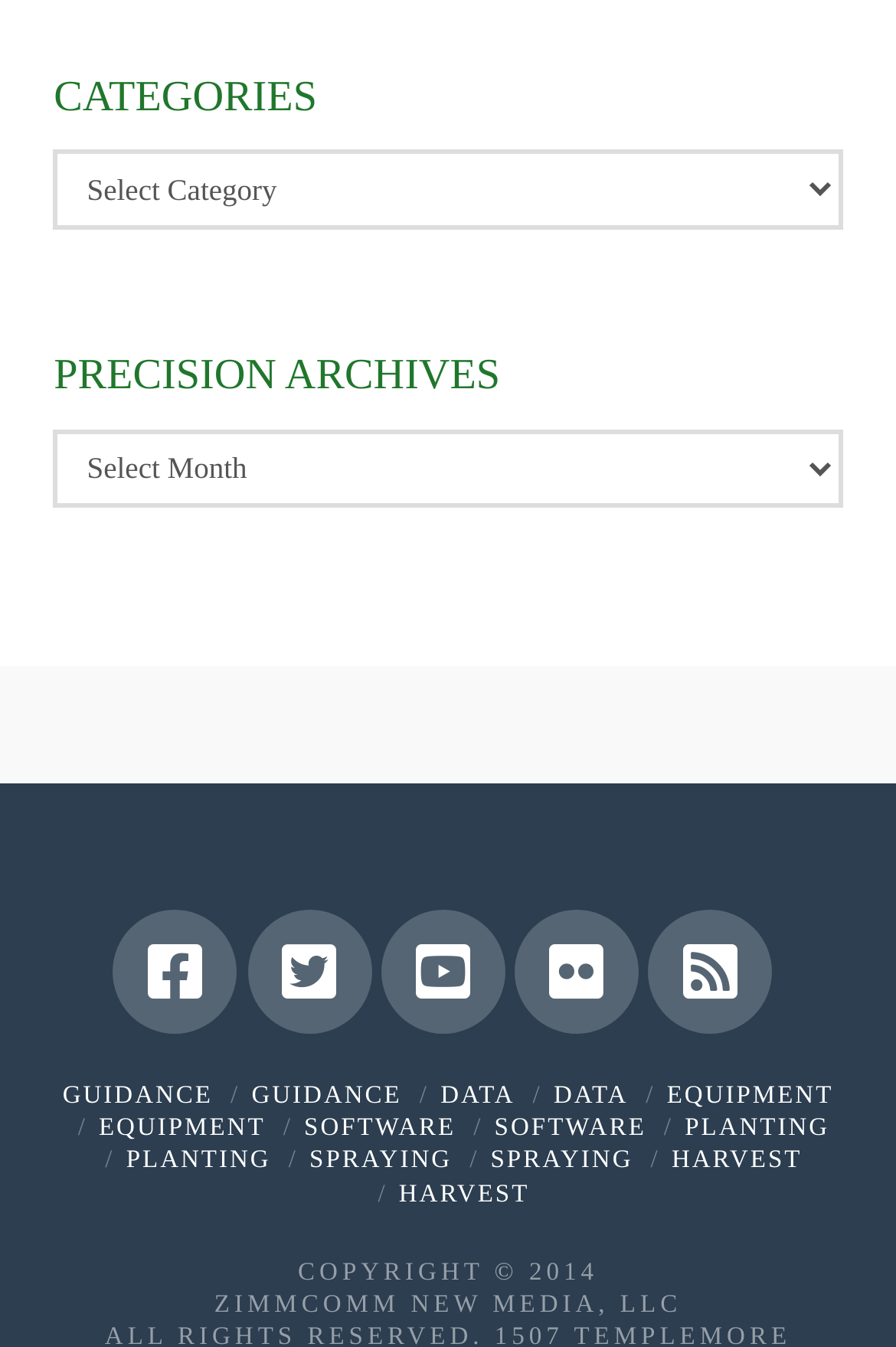Locate the bounding box coordinates of the region to be clicked to comply with the following instruction: "Click on EQUIPMENT link". The coordinates must be four float numbers between 0 and 1, in the form [left, top, right, bottom].

[0.744, 0.803, 0.93, 0.823]